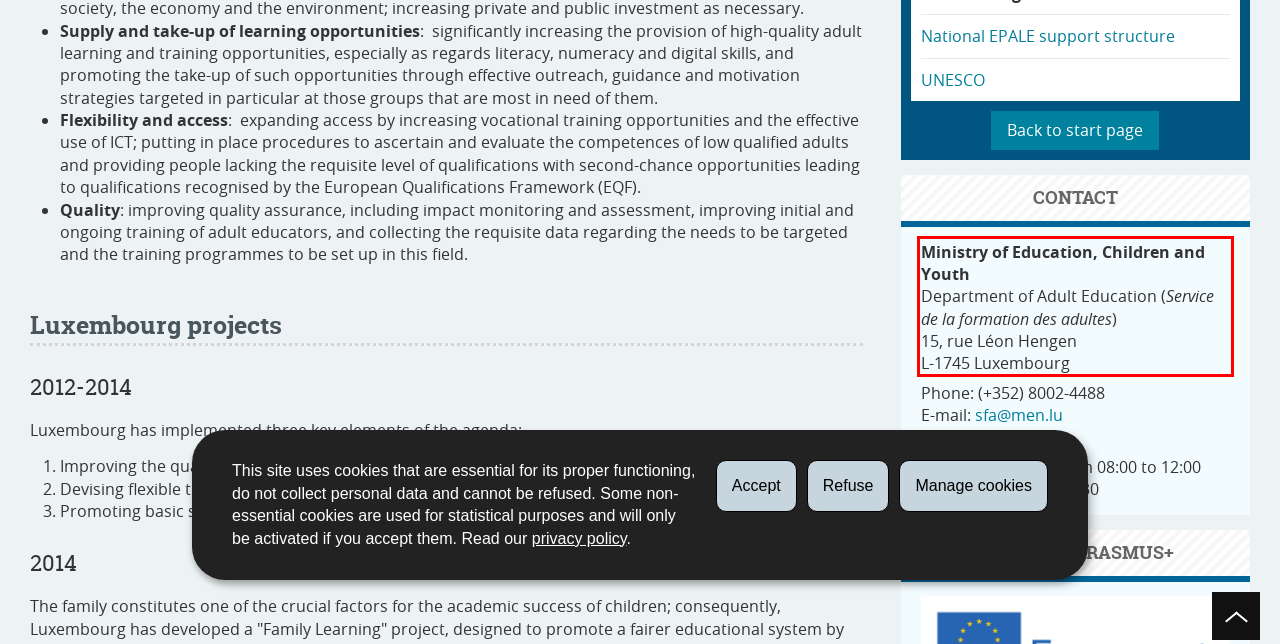Please use OCR to extract the text content from the red bounding box in the provided webpage screenshot.

Ministry of Education, Children and Youth Department of Adult Education (Service de la formation des adultes) 15, rue Léon Hengen L-1745 Luxembourg